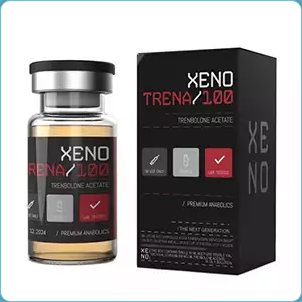What is the content of the product?
Please provide a single word or phrase as your answer based on the screenshot.

Trenbolone Acetate